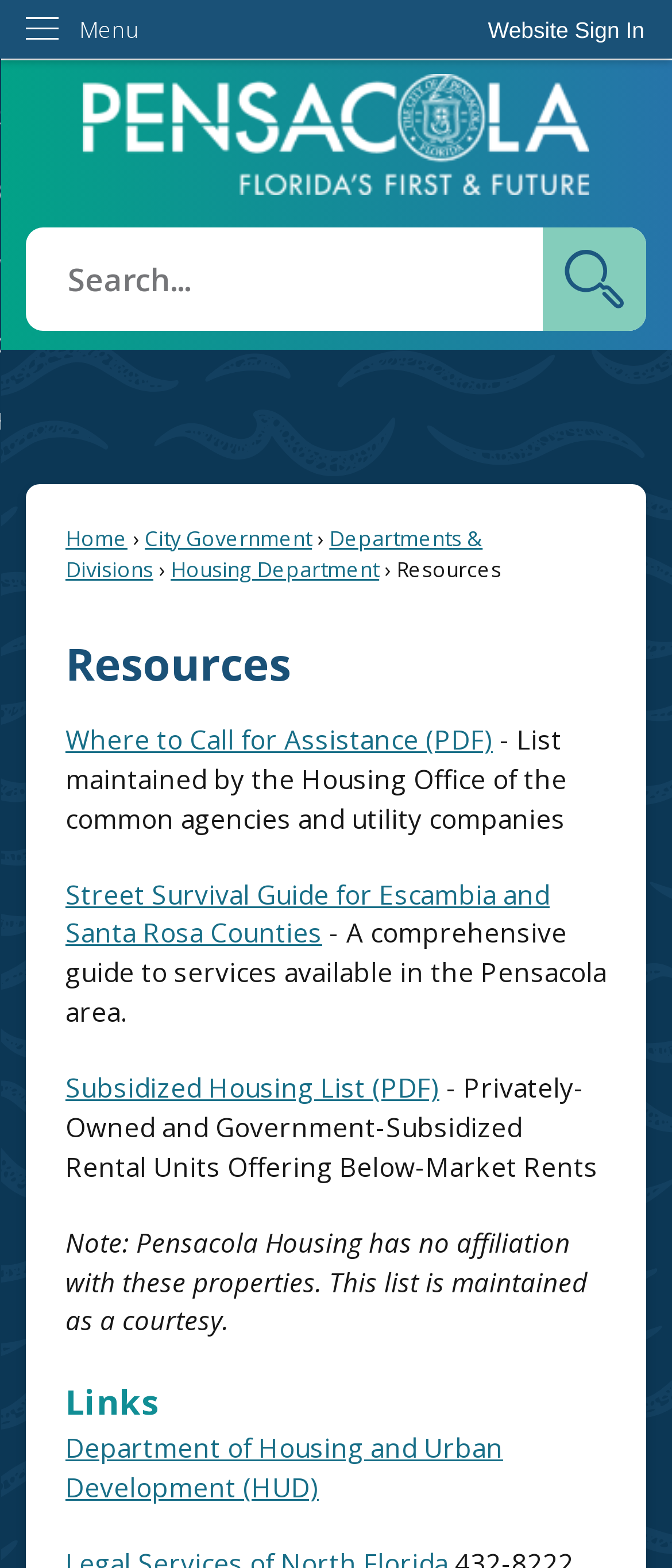Use a single word or phrase to answer the question:
How many links are there under the 'Resources' heading?

6